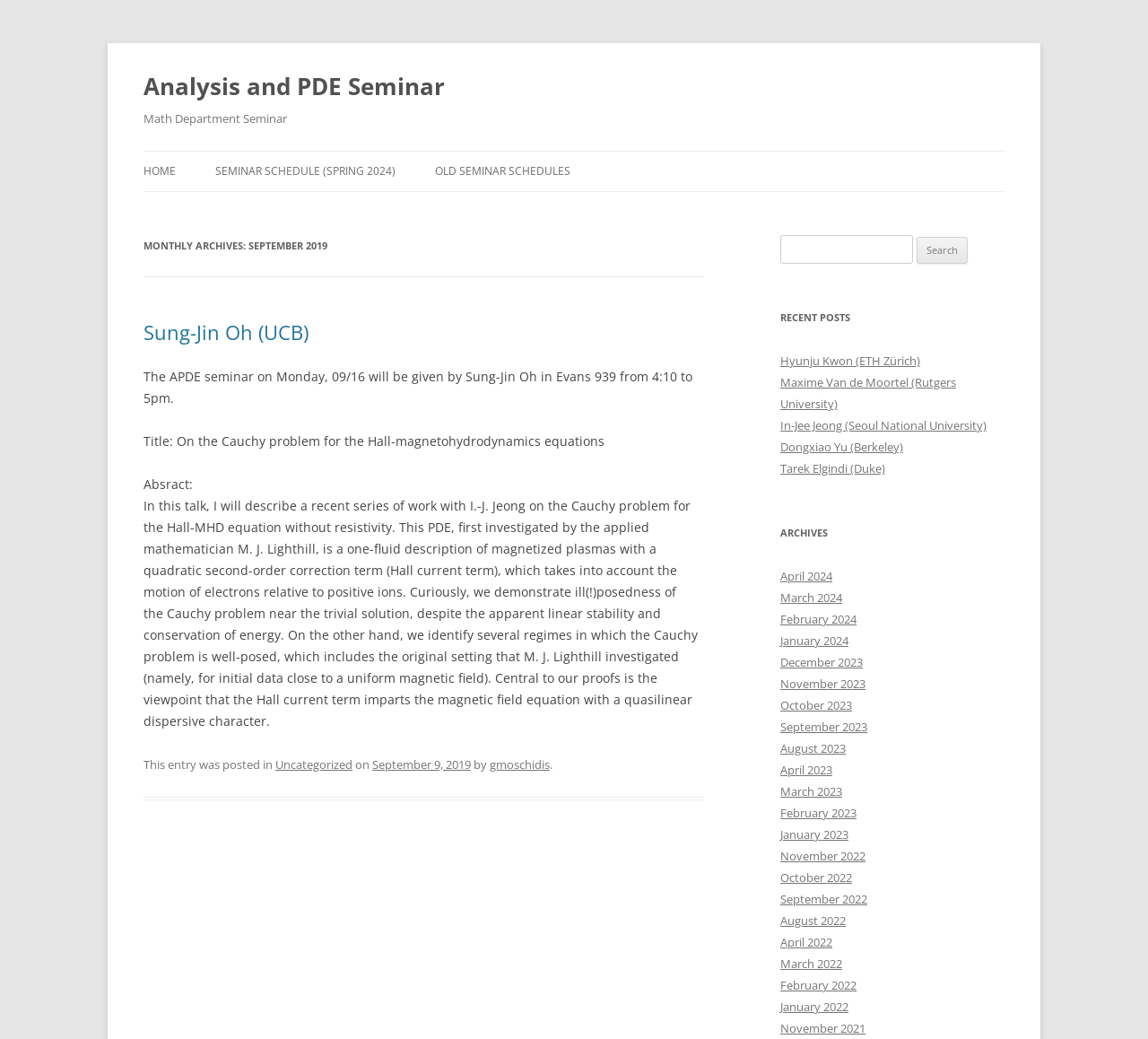Please look at the image and answer the question with a detailed explanation: Who is the speaker on September 16?

The speaker on September 16 can be found in the article section of the webpage, where it is mentioned that 'The APDE seminar on Monday, 09/16 will be given by Sung-Jin Oh'.